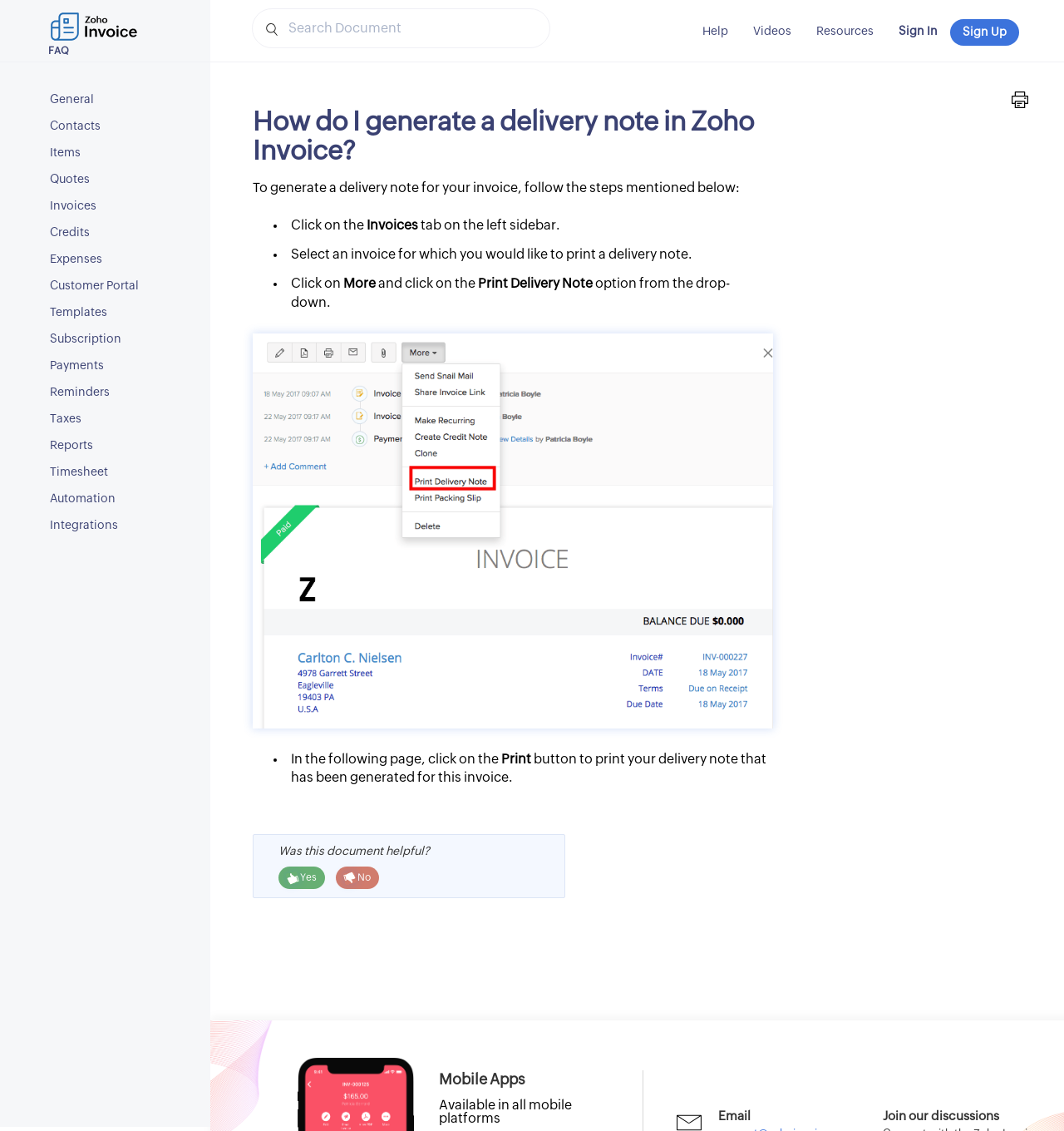Highlight the bounding box coordinates of the region I should click on to meet the following instruction: "Generate a delivery note".

[0.238, 0.295, 0.727, 0.644]